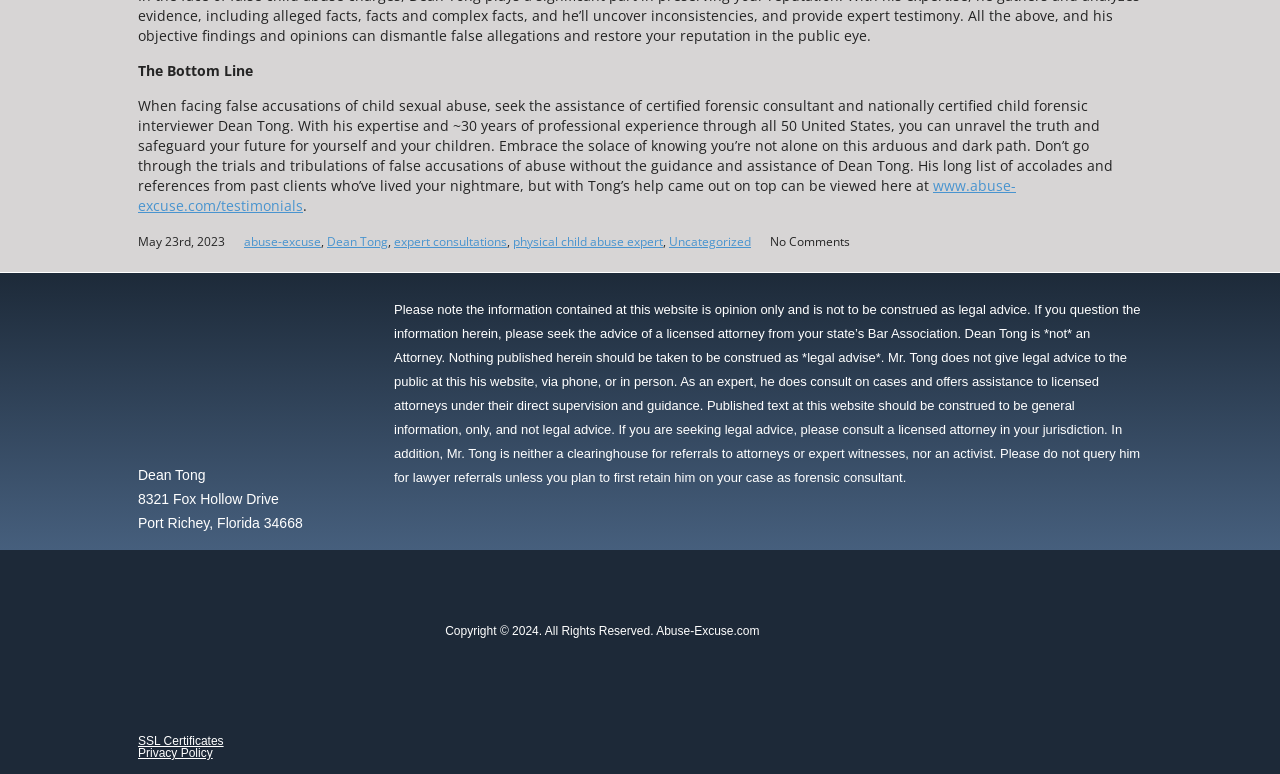Identify the bounding box coordinates of the element to click to follow this instruction: 'Search for something'. Ensure the coordinates are four float values between 0 and 1, provided as [left, top, right, bottom].

None